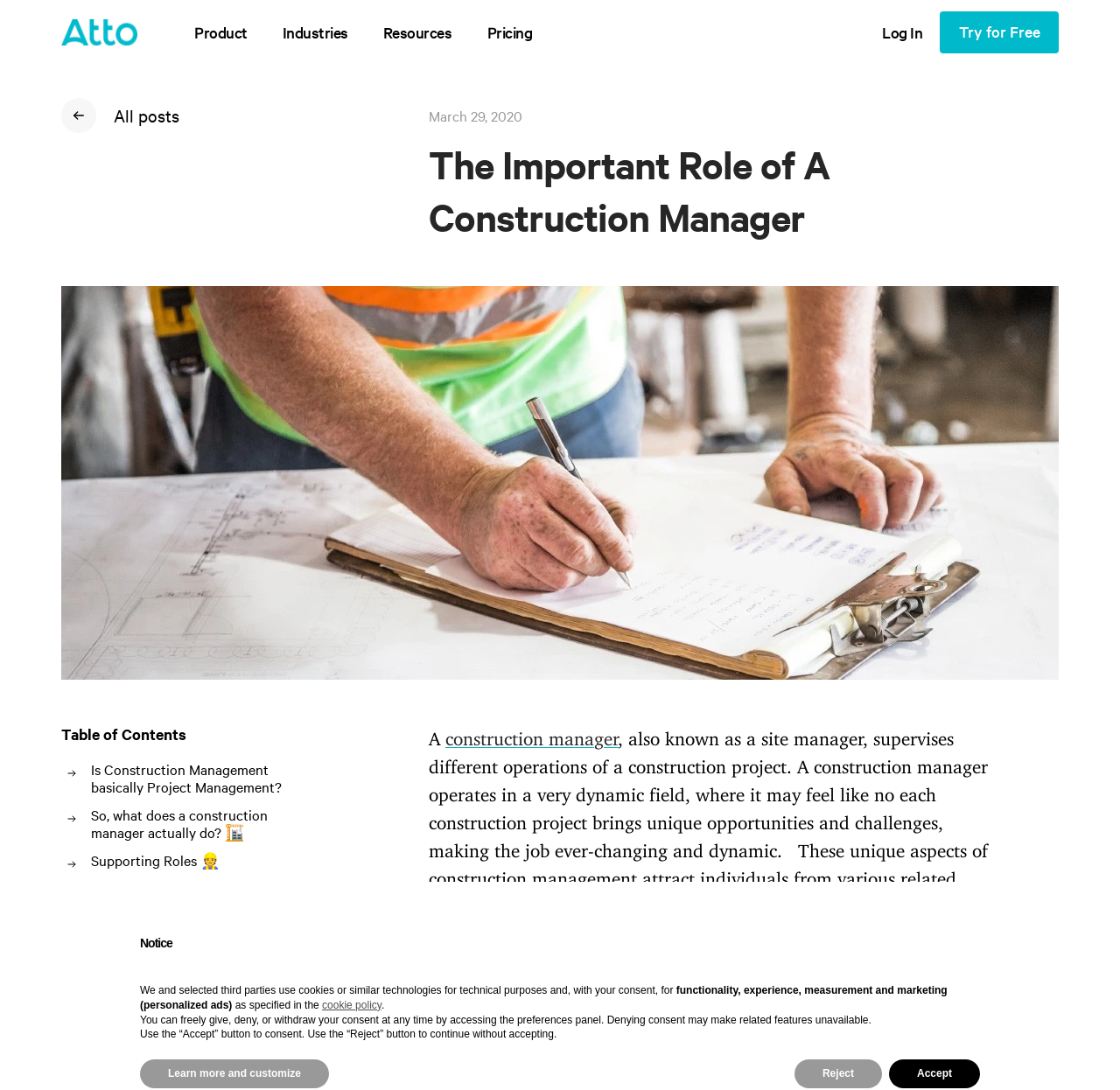Refer to the screenshot and answer the following question in detail:
What is the feeling of arriving at a cleared jobsite with nothing and then leaving that same jobsite a year later with a new structure?

According to the quote from Ken Yingling, a construction professional with over 30 years of experience, 'Arriving at a cleared jobsite with nothing and then leaving that same jobsite a year later with a new structure is an incredible feeling.' This quote suggests that the feeling of transforming a empty site into a new structure is an incredible and fulfilling experience.